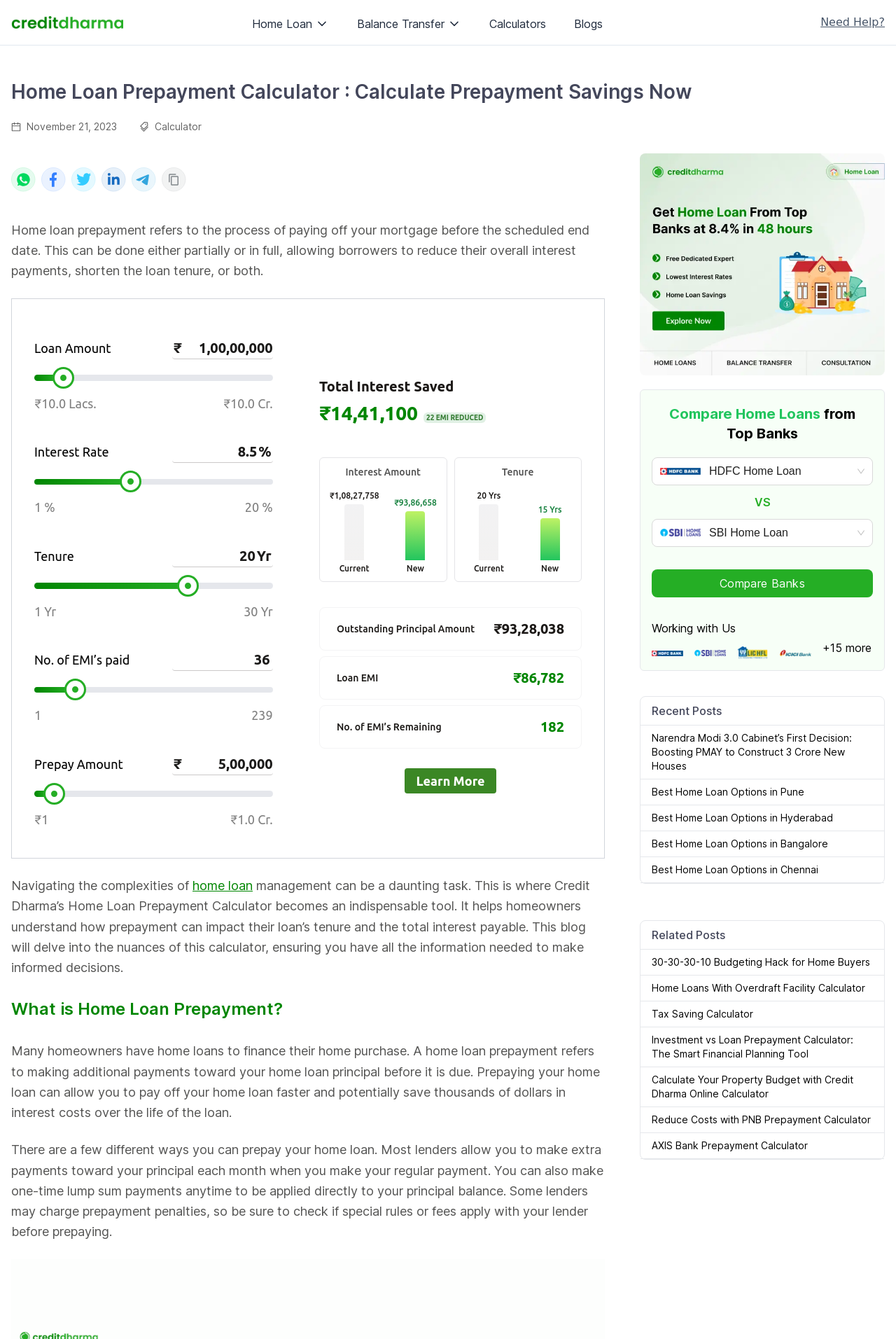Could you indicate the bounding box coordinates of the region to click in order to complete this instruction: "Click the 'credit dharma home loan' link".

[0.714, 0.114, 0.988, 0.28]